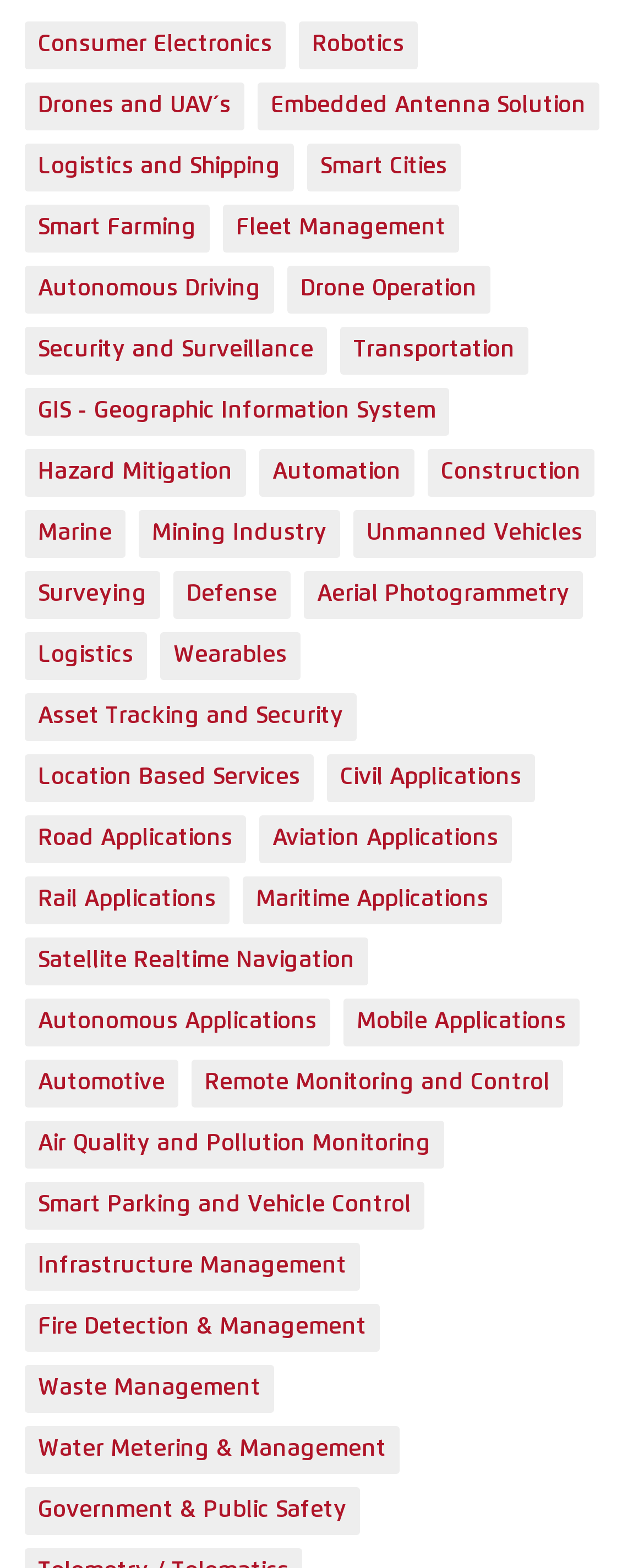Highlight the bounding box coordinates of the region I should click on to meet the following instruction: "Discover Autonomous Driving".

[0.038, 0.17, 0.426, 0.2]